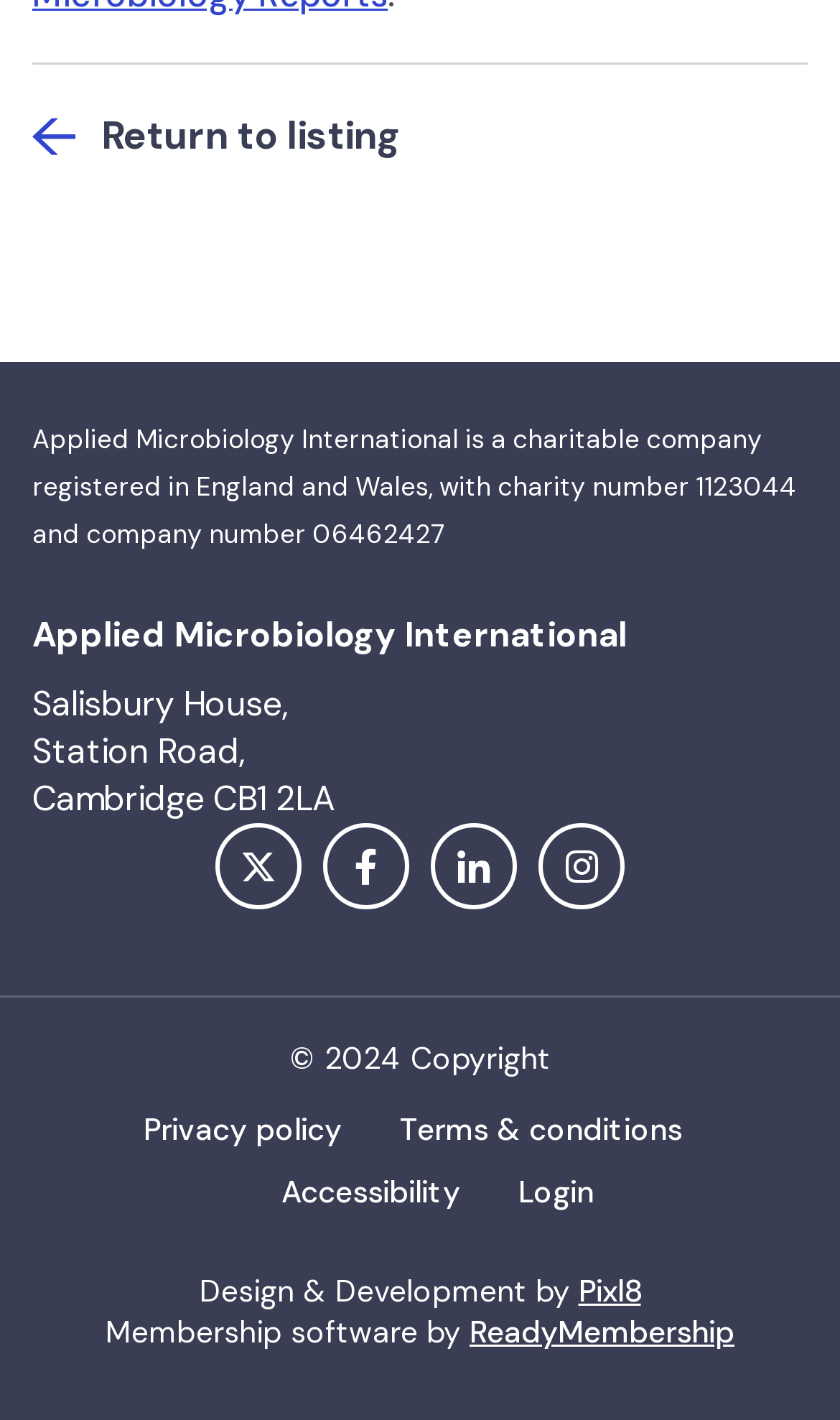Can you pinpoint the bounding box coordinates for the clickable element required for this instruction: "Return to listing"? The coordinates should be four float numbers between 0 and 1, i.e., [left, top, right, bottom].

[0.038, 0.078, 0.477, 0.114]